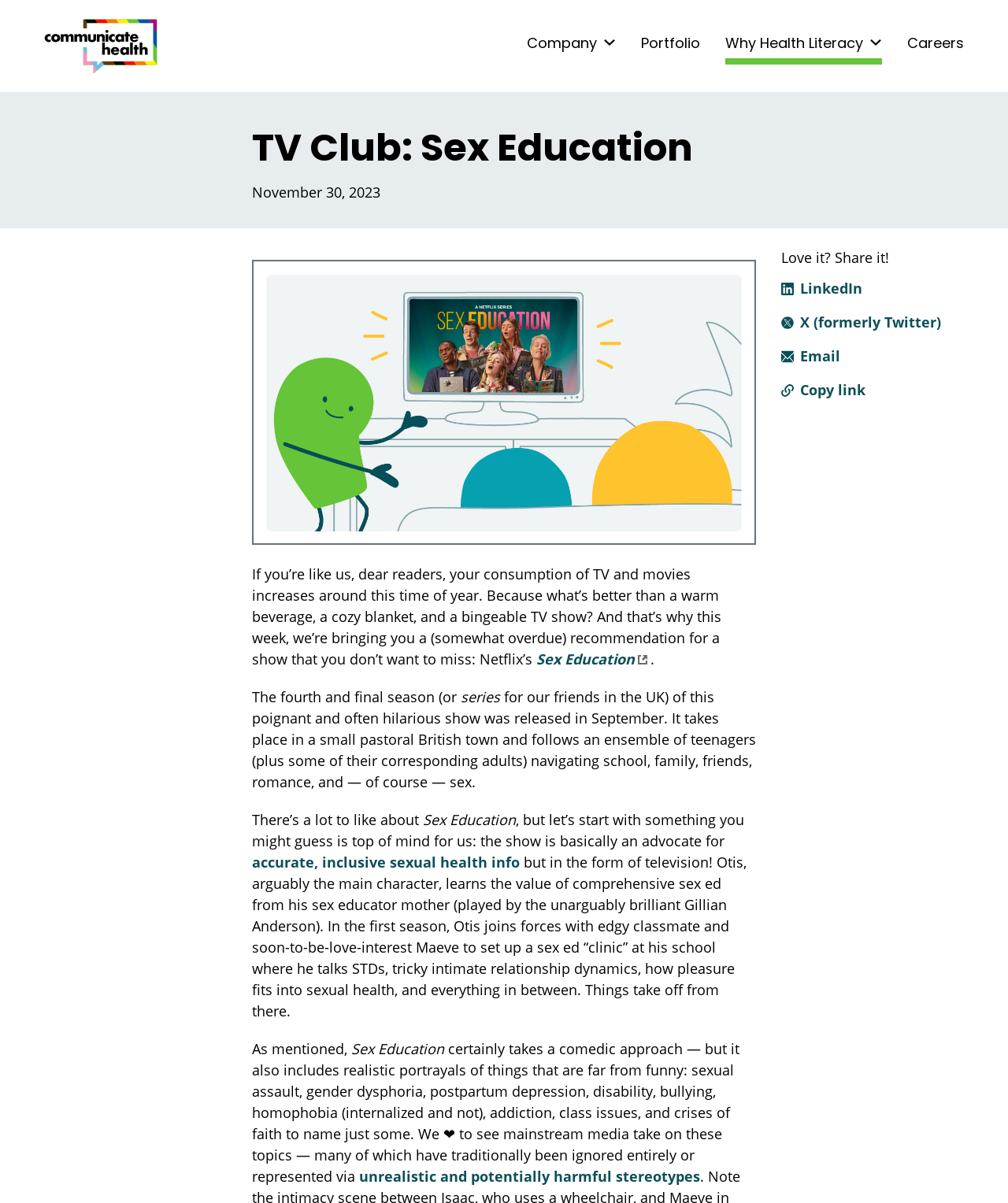Determine the bounding box coordinates of the clickable region to follow the instruction: "Read more about 'Sex Education'".

[0.532, 0.54, 0.645, 0.556]